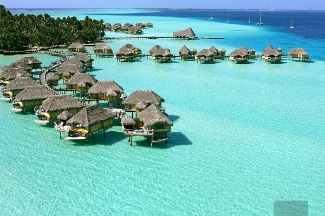Answer the question using only a single word or phrase: 
What color are the waters surrounding the bungalows?

Turquoise